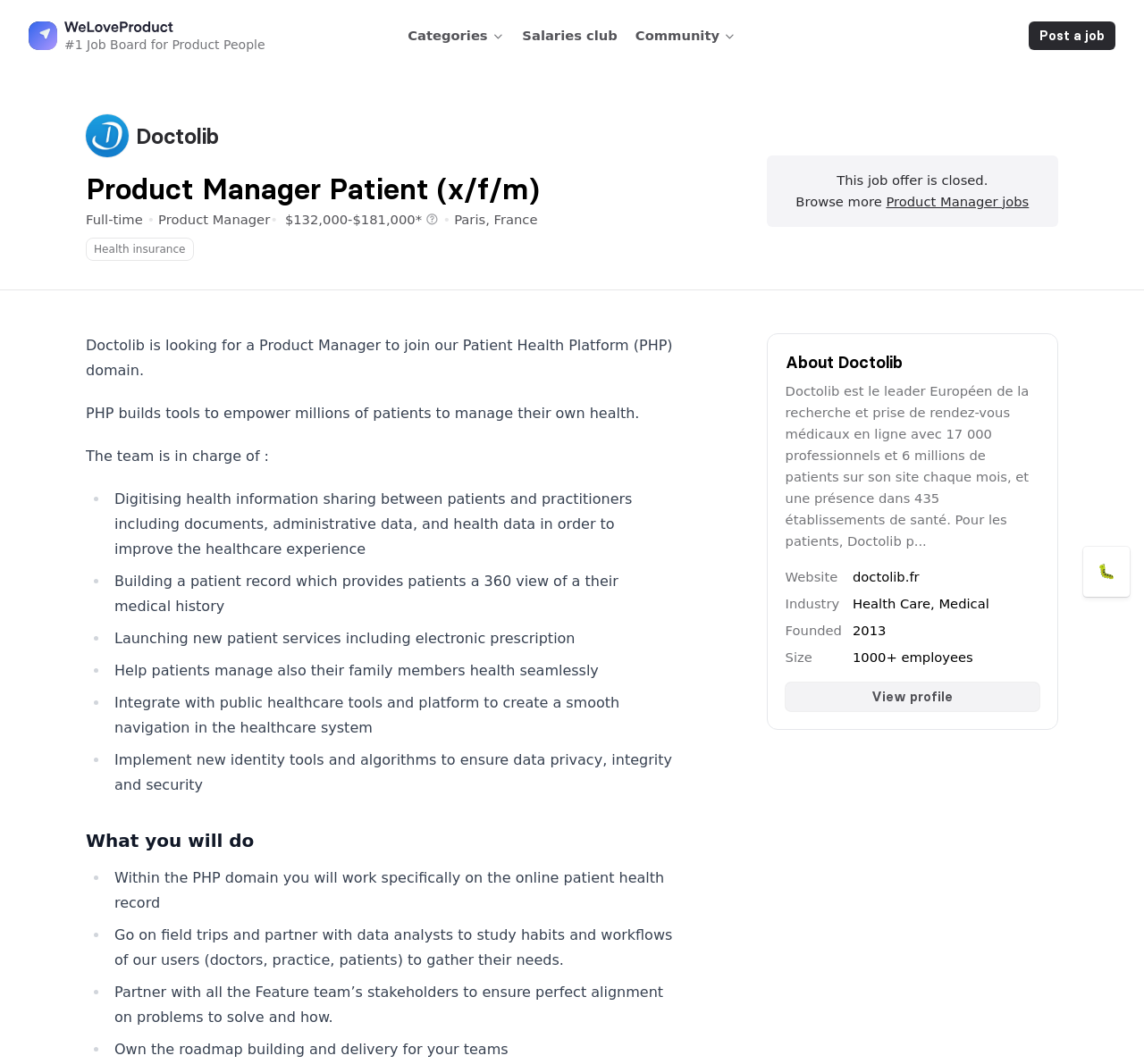Indicate the bounding box coordinates of the clickable region to achieve the following instruction: "Click the 'Post a job' button."

[0.899, 0.02, 0.975, 0.047]